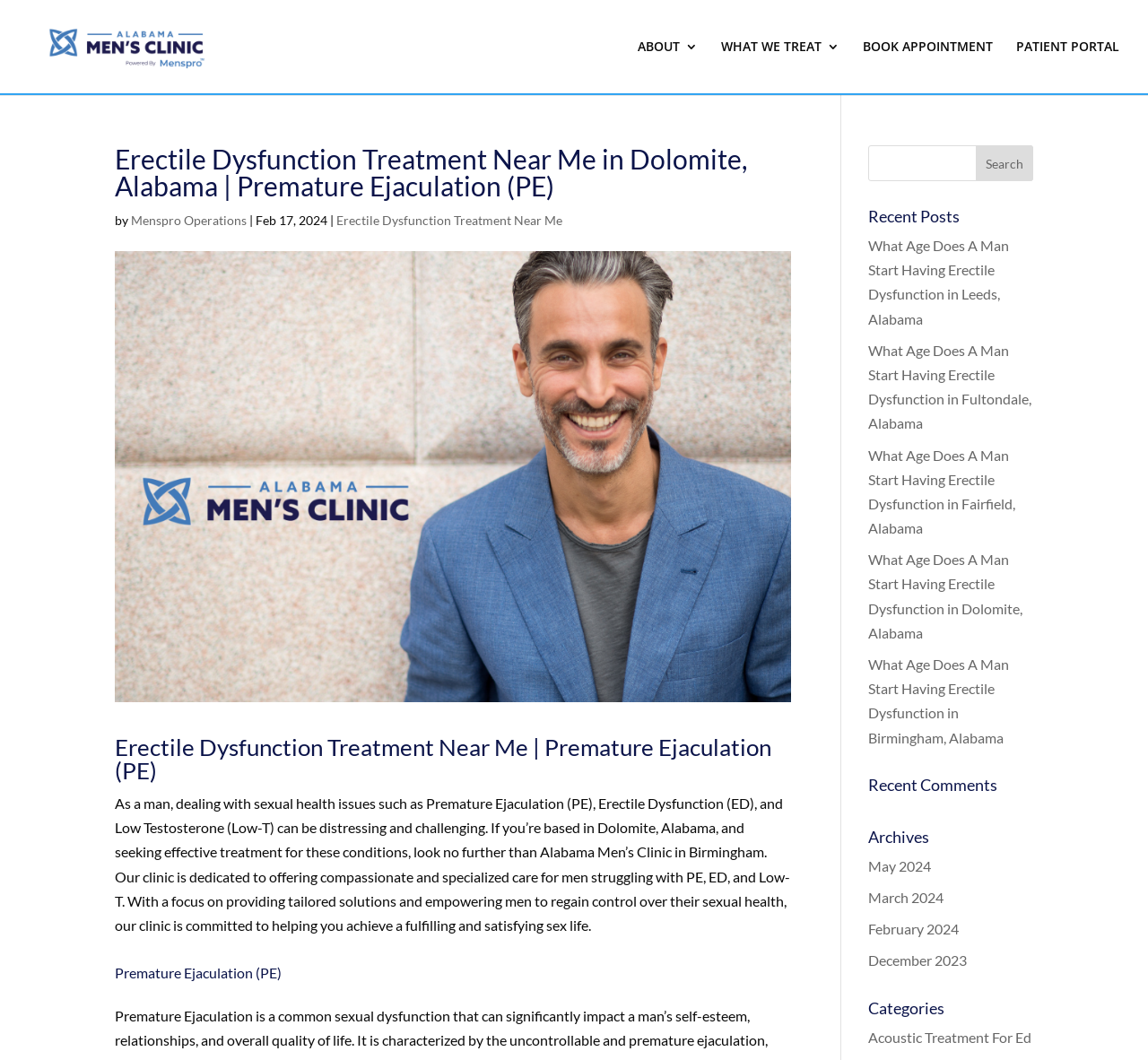Indicate the bounding box coordinates of the element that must be clicked to execute the instruction: "Search for a topic". The coordinates should be given as four float numbers between 0 and 1, i.e., [left, top, right, bottom].

[0.756, 0.137, 0.9, 0.171]